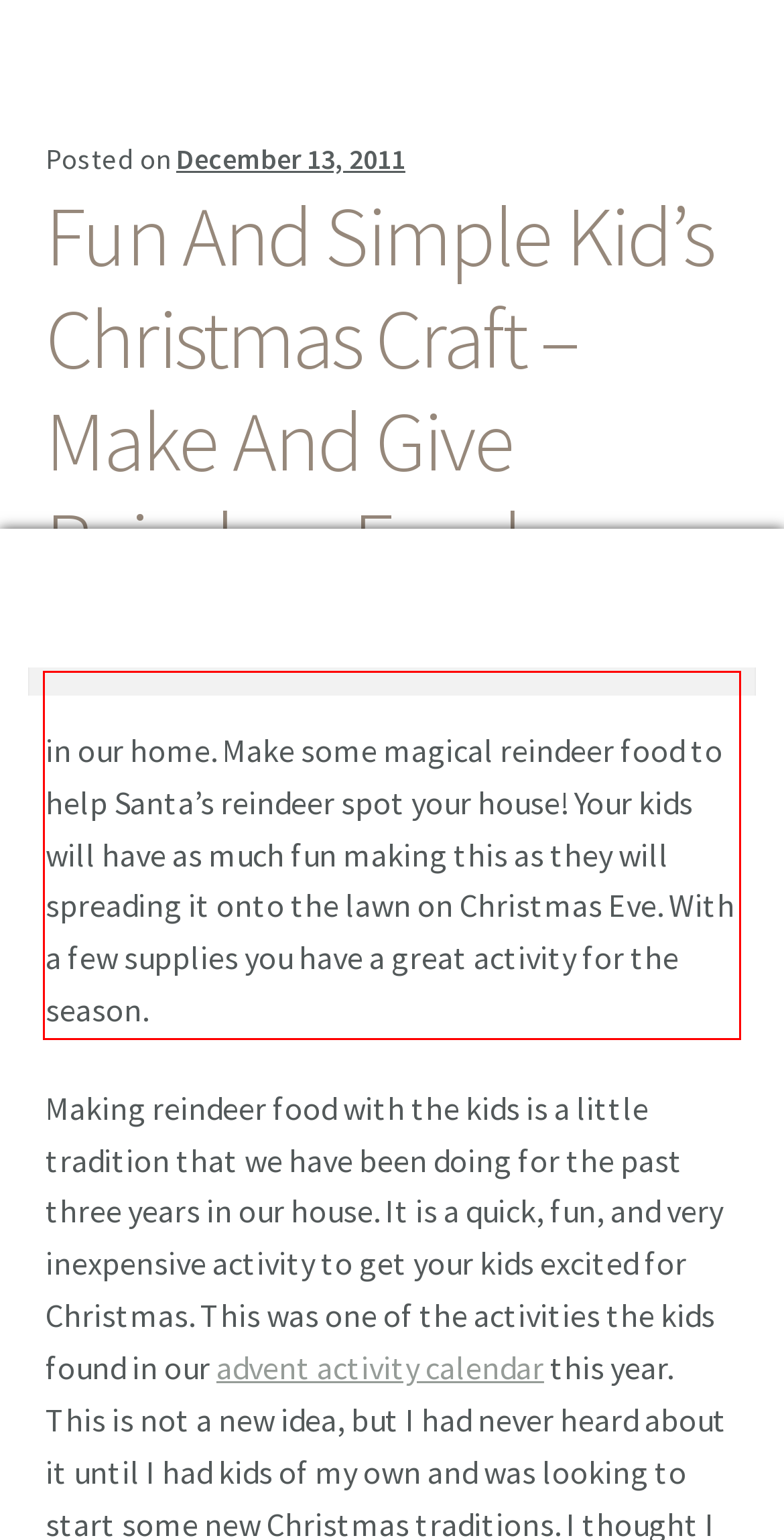Extract and provide the text found inside the red rectangle in the screenshot of the webpage.

This super easy Christmas kids craft is a tradition in our home. Make some magical reindeer food to help Santa’s reindeer spot your house! Your kids will have as much fun making this as they will spreading it onto the lawn on Christmas Eve. With a few supplies you have a great activity for the season.